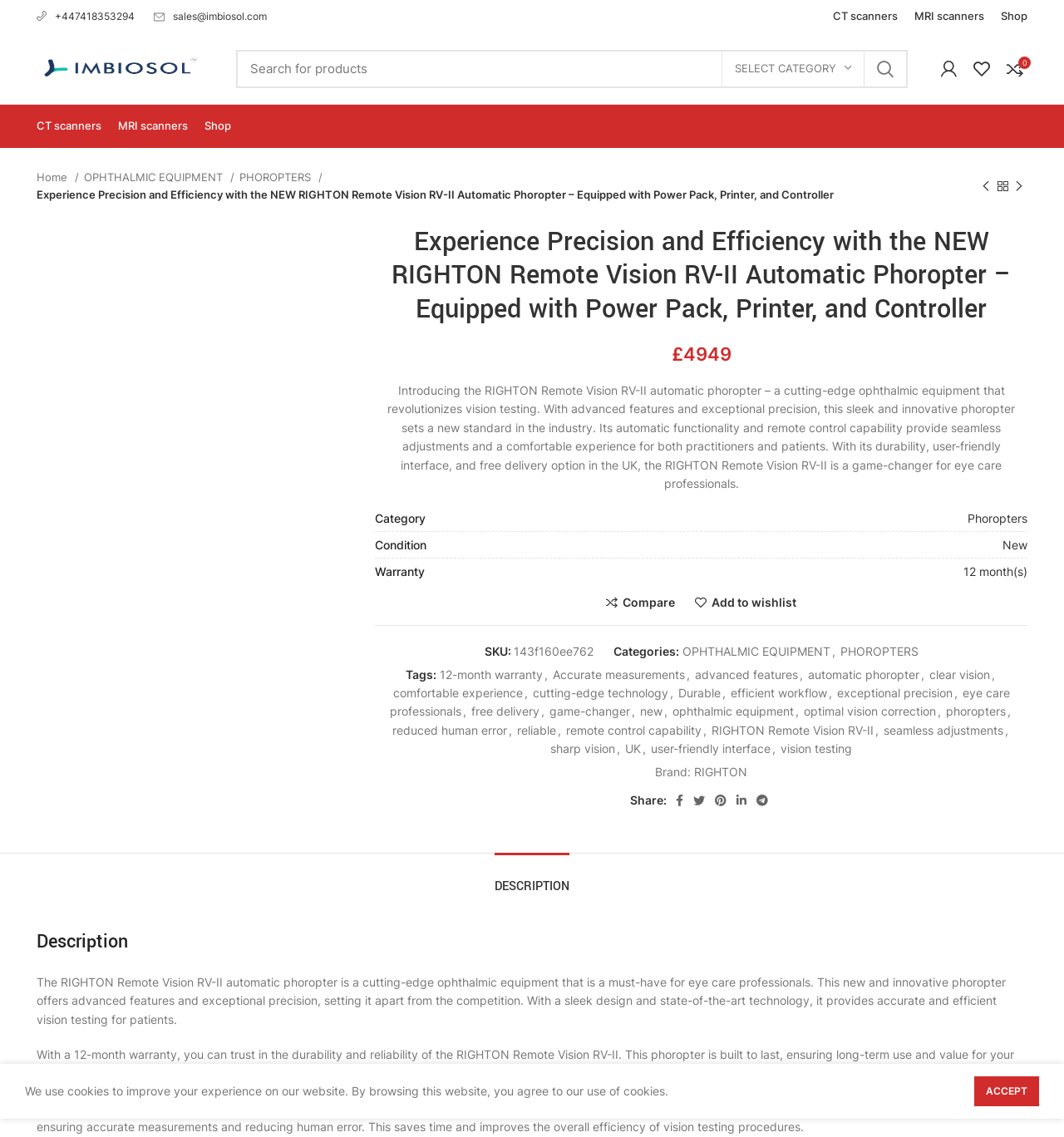Find the bounding box coordinates of the element to click in order to complete the given instruction: "Call the phone number."

[0.034, 0.009, 0.129, 0.02]